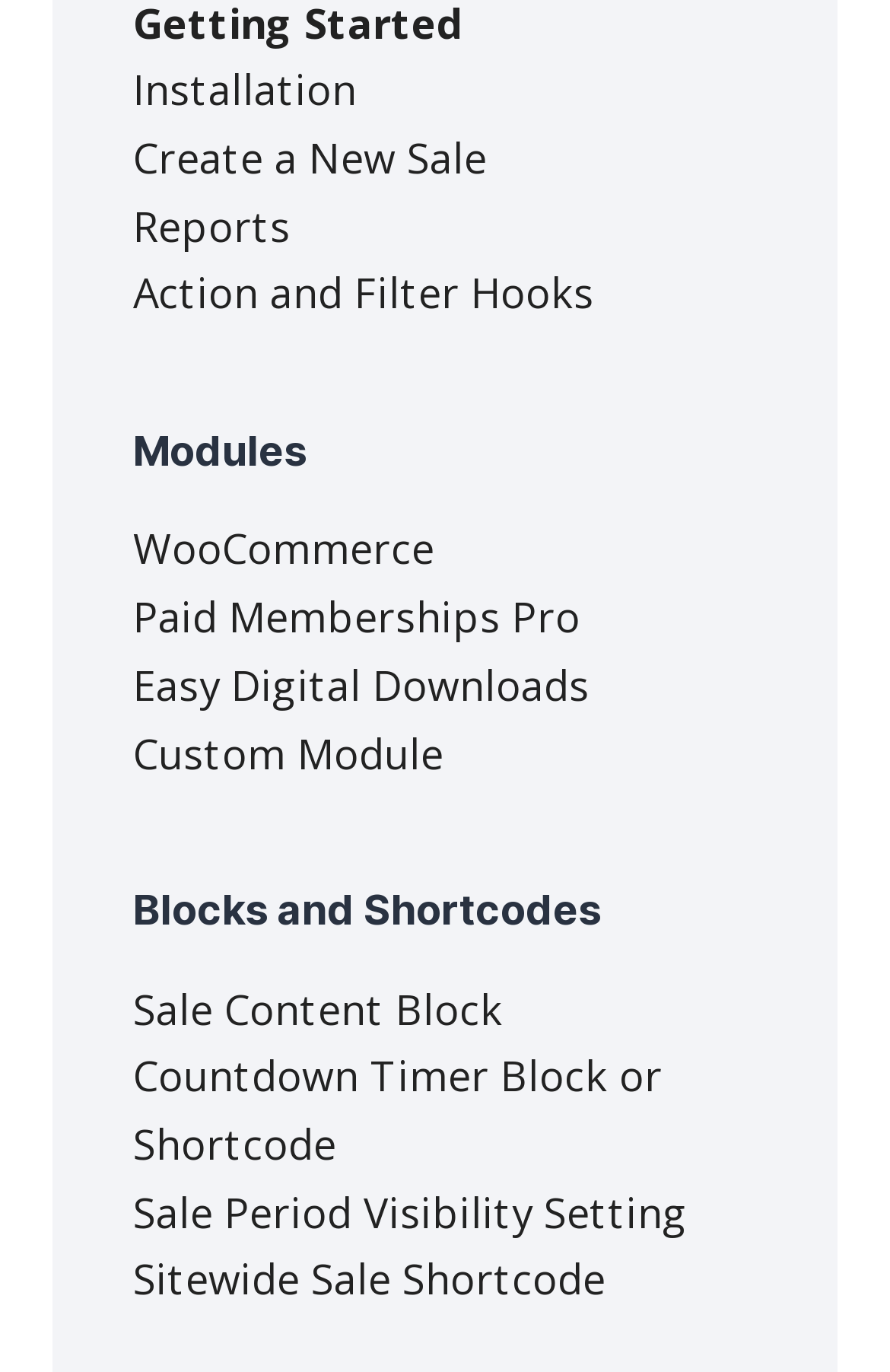How many blocks and shortcodes are listed?
Based on the image, provide your answer in one word or phrase.

4